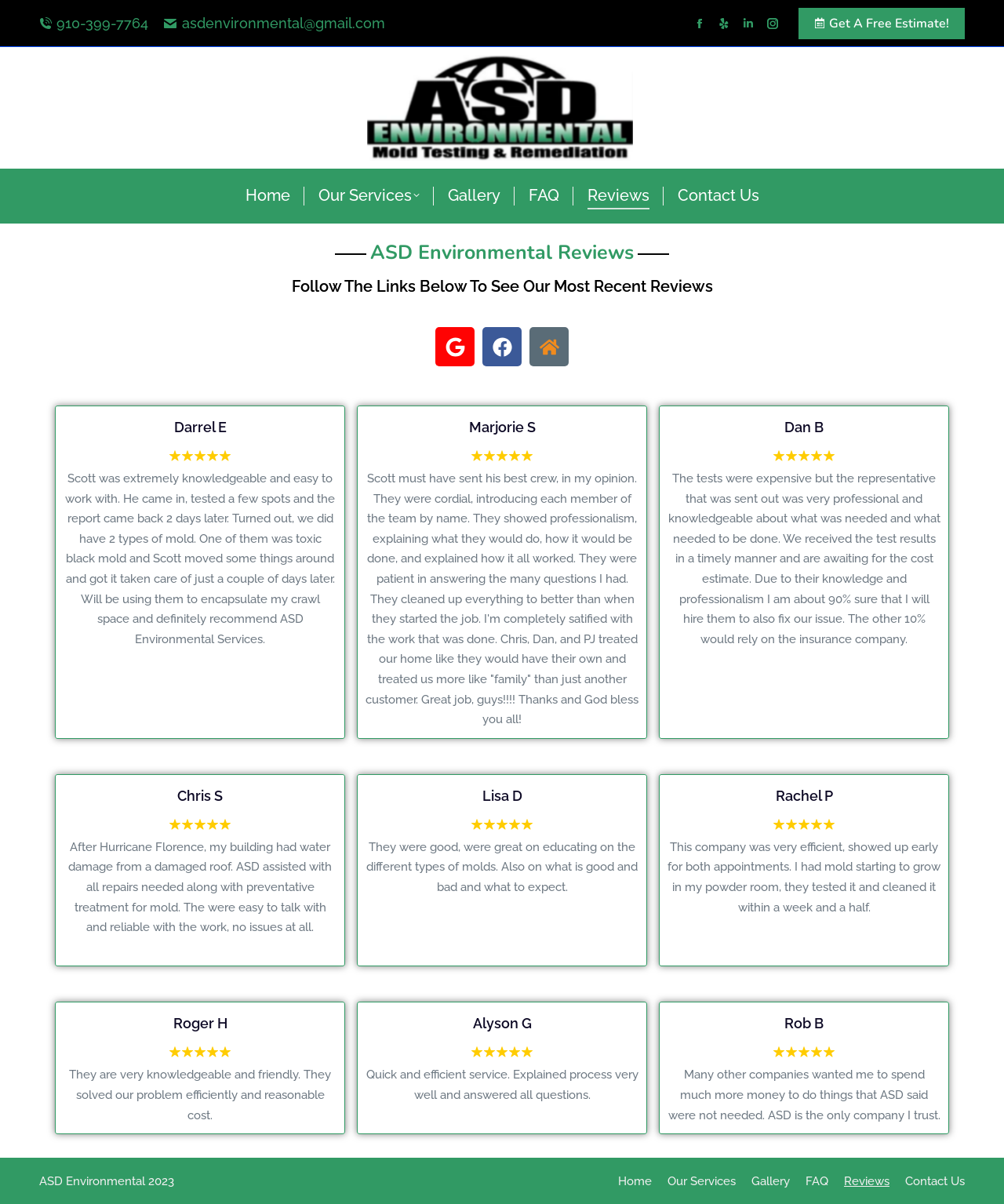Locate the bounding box coordinates of the element I should click to achieve the following instruction: "Go to the Home page".

[0.241, 0.152, 0.292, 0.173]